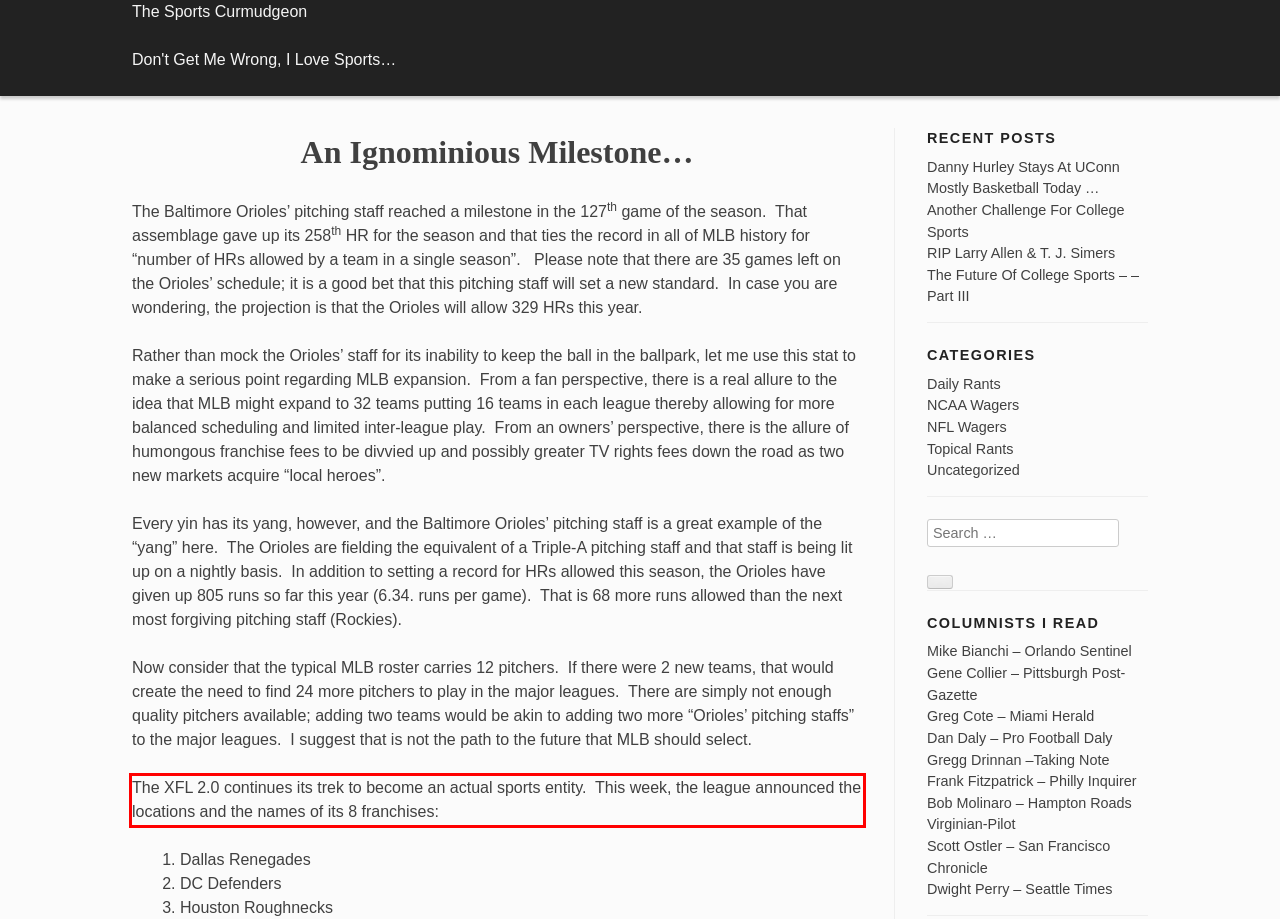The screenshot you have been given contains a UI element surrounded by a red rectangle. Use OCR to read and extract the text inside this red rectangle.

The XFL 2.0 continues its trek to become an actual sports entity. This week, the league announced the locations and the names of its 8 franchises: